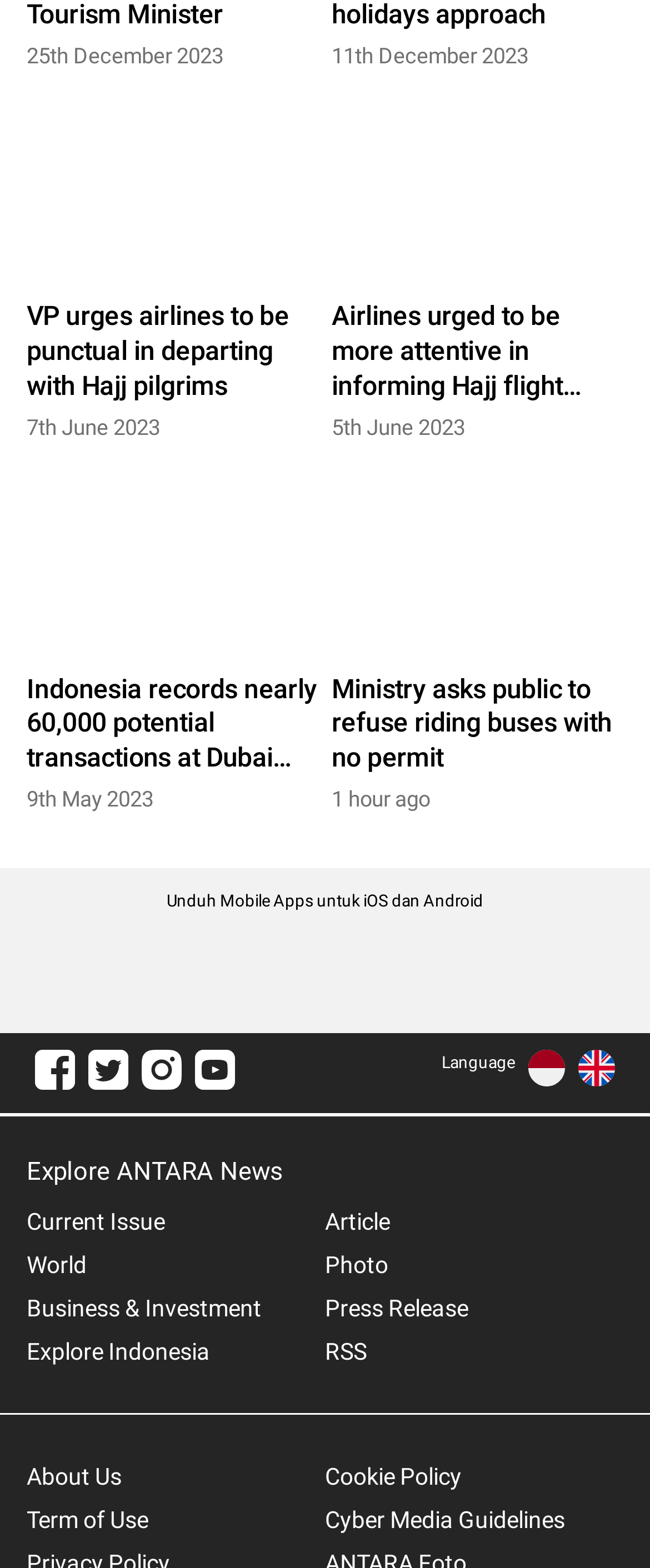Please identify the bounding box coordinates of the clickable area that will allow you to execute the instruction: "View current issue of ANTARA News".

[0.041, 0.77, 0.479, 0.789]